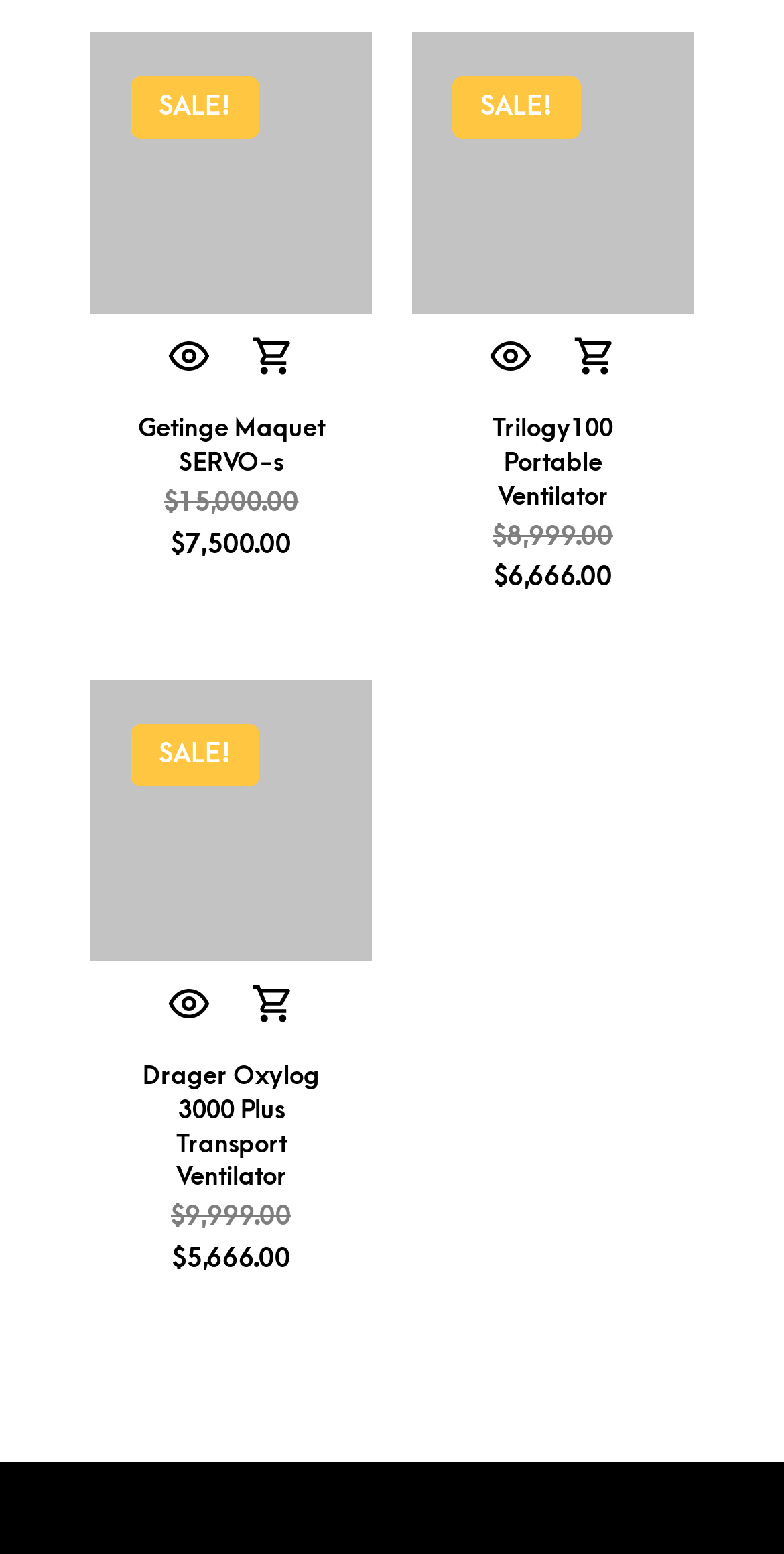Using the details in the image, give a detailed response to the question below:
How many products are on sale?

Based on the webpage, I can see three products with 'SALE!' labels: SERVO-s, Trilogy 100, and Drager Oxylog 3000.